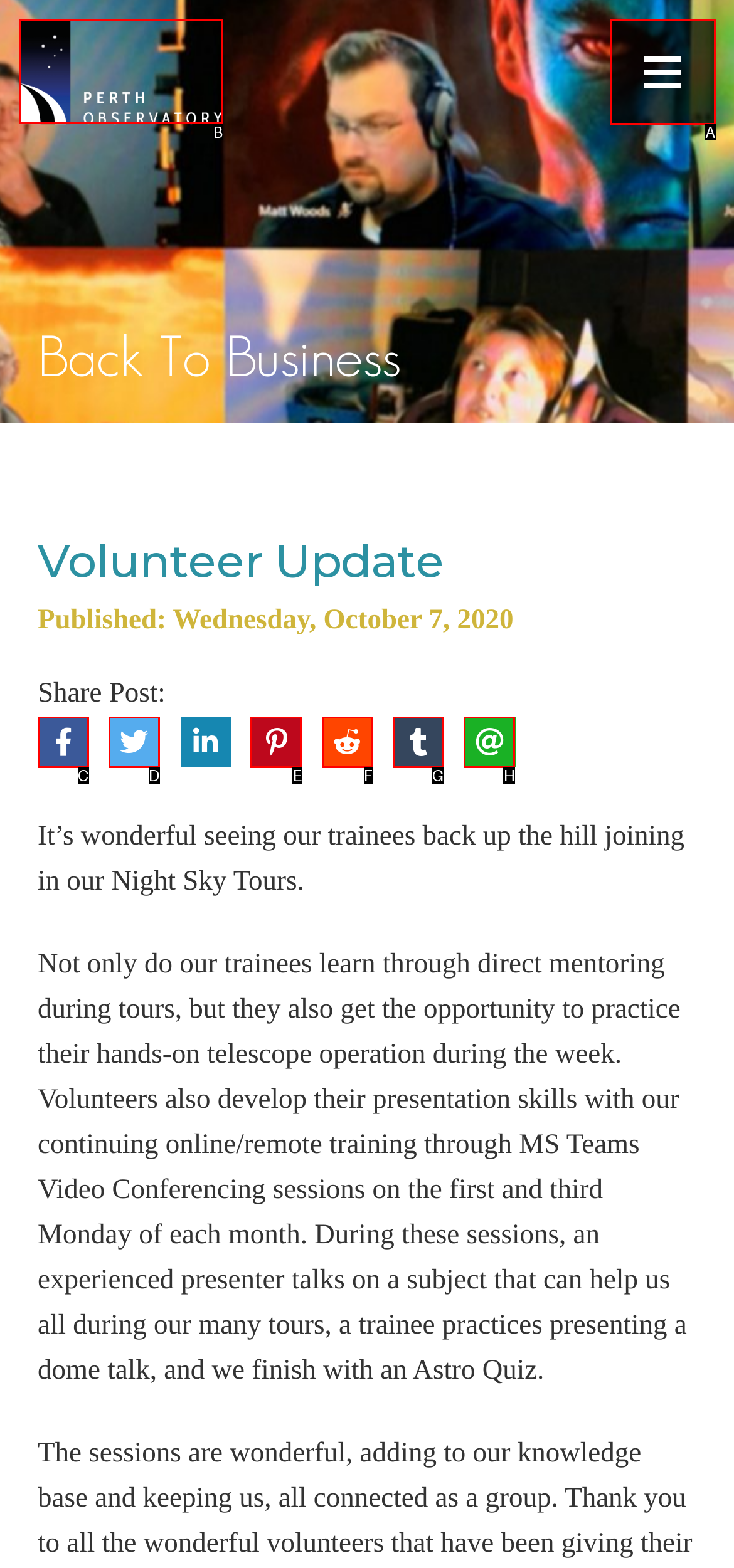Which lettered option should be clicked to perform the following task: Visit the linked page
Respond with the letter of the appropriate option.

B